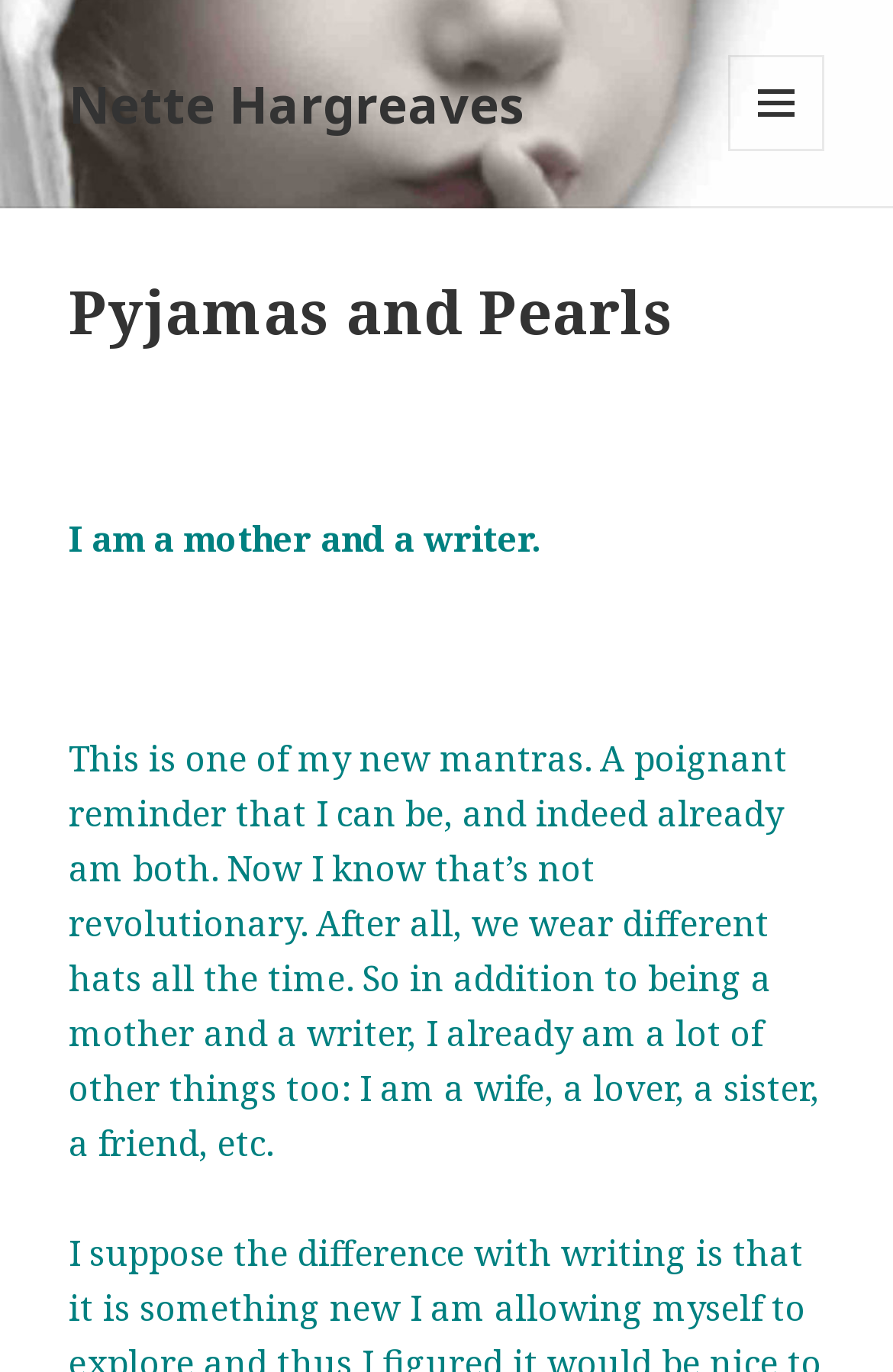Write an exhaustive caption that covers the webpage's main aspects.

The webpage is a personal blog or website belonging to Nette Hargreaves, as indicated by the title "Pyjamas and Pearls – Nette Hargreaves". At the top left of the page, there is a link to Nette Hargreaves' profile or homepage. 

On the top right, there is a button labeled "MENU AND WIDGETS" which, when expanded, reveals a header section. Within this section, there is a heading that repeats the title "Pyjamas and Pearls". Below the heading, there is a brief introduction or bio of Nette Hargreaves, which starts with the phrase "I am a mother and a writer." This is followed by a longer paragraph that discusses the idea of wearing different hats in life, including being a mother, writer, wife, lover, sister, and friend.